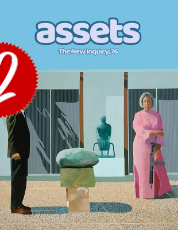What is the color of the background where the title is displayed?
Look at the image and answer the question using a single word or phrase.

blue